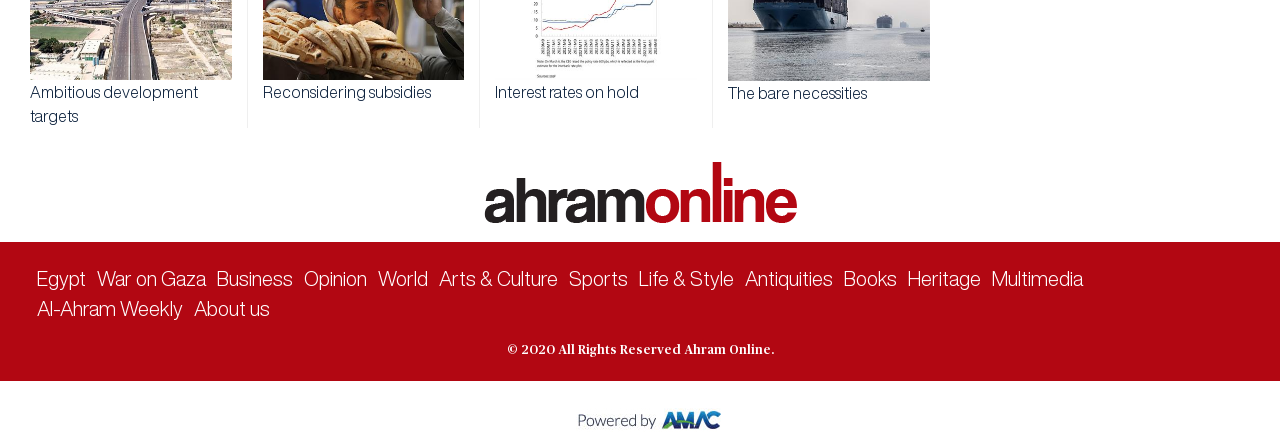Locate the bounding box coordinates of the clickable region necessary to complete the following instruction: "Check the latest news in Opinion". Provide the coordinates in the format of four float numbers between 0 and 1, i.e., [left, top, right, bottom].

[0.238, 0.598, 0.287, 0.645]